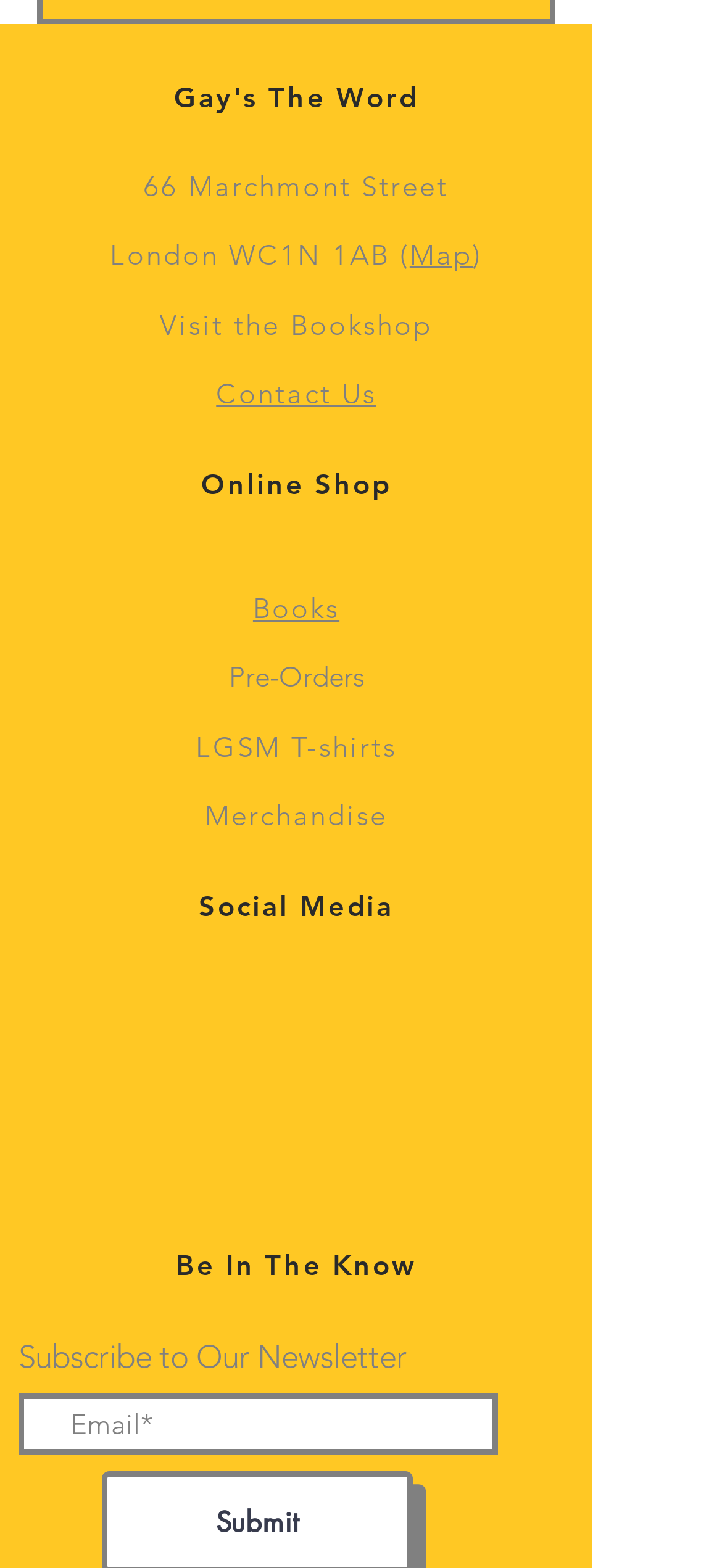Given the element description "Visit the Bookshop" in the screenshot, predict the bounding box coordinates of that UI element.

[0.221, 0.196, 0.599, 0.218]